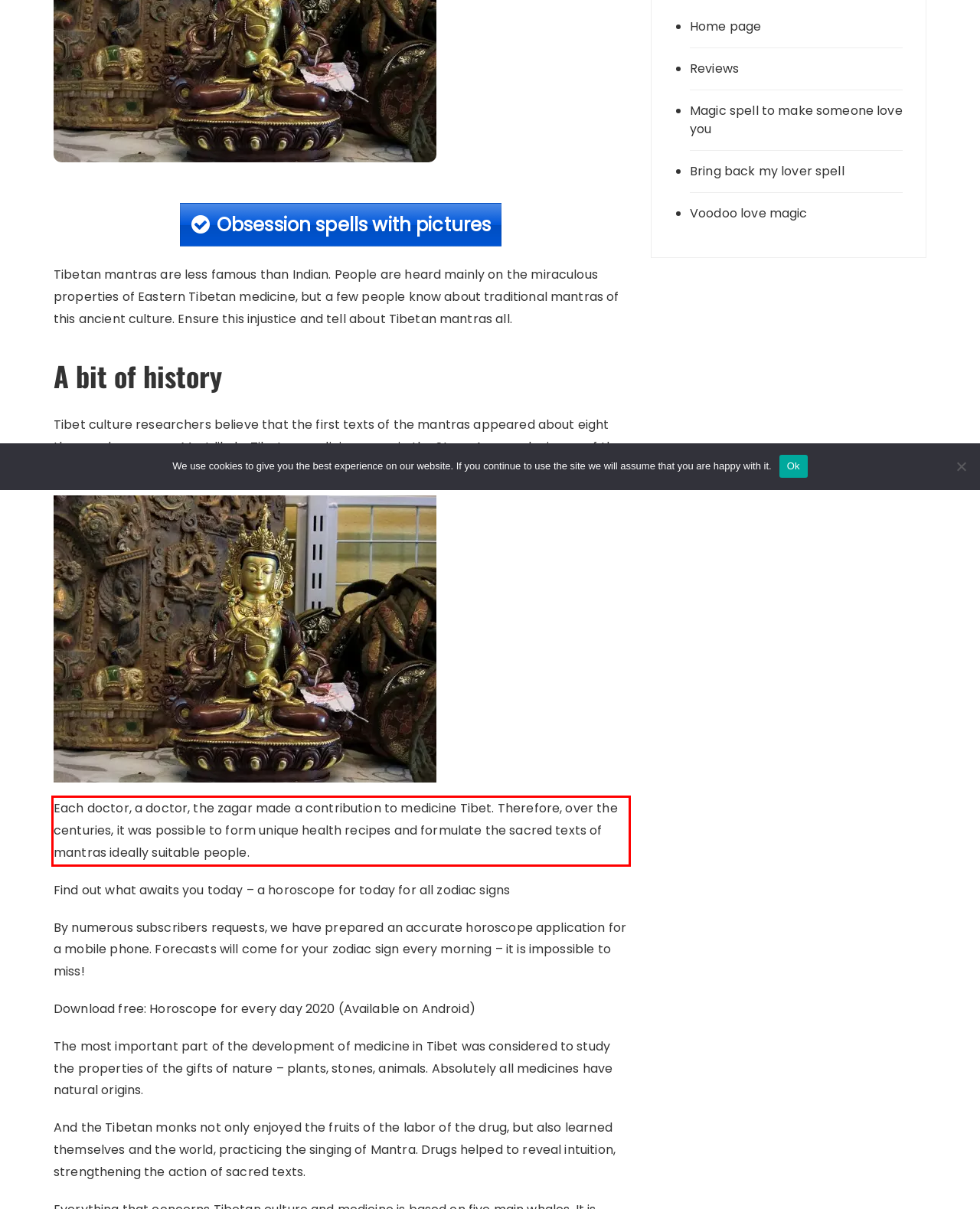Please identify and extract the text from the UI element that is surrounded by a red bounding box in the provided webpage screenshot.

Each doctor, a doctor, the zagar made a contribution to medicine Tibet. Therefore, over the centuries, it was possible to form unique health recipes and formulate the sacred texts of mantras ideally suitable people.